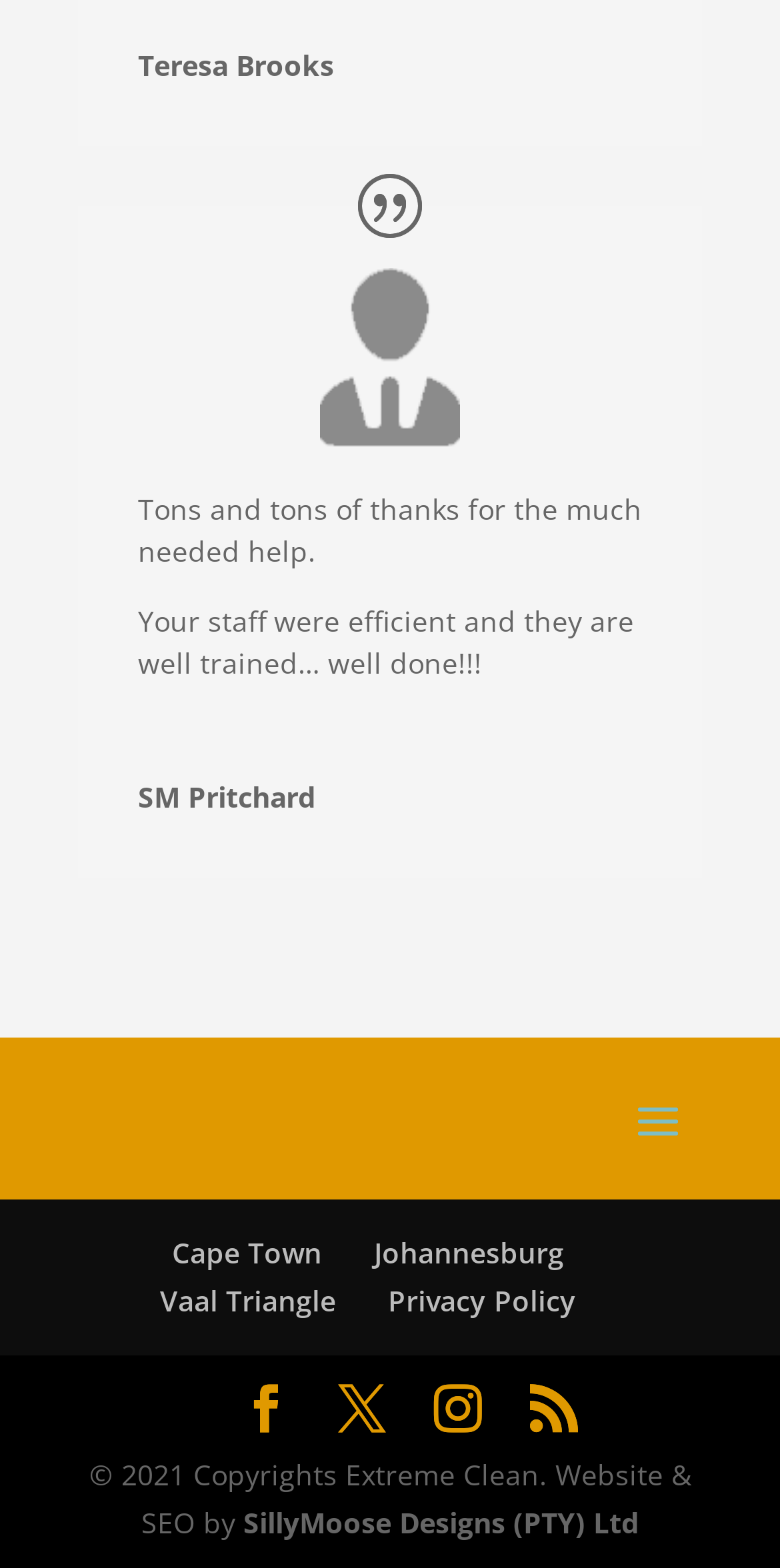Determine the bounding box coordinates of the clickable element to achieve the following action: 'Click on Cape Town'. Provide the coordinates as four float values between 0 and 1, formatted as [left, top, right, bottom].

[0.221, 0.787, 0.413, 0.811]